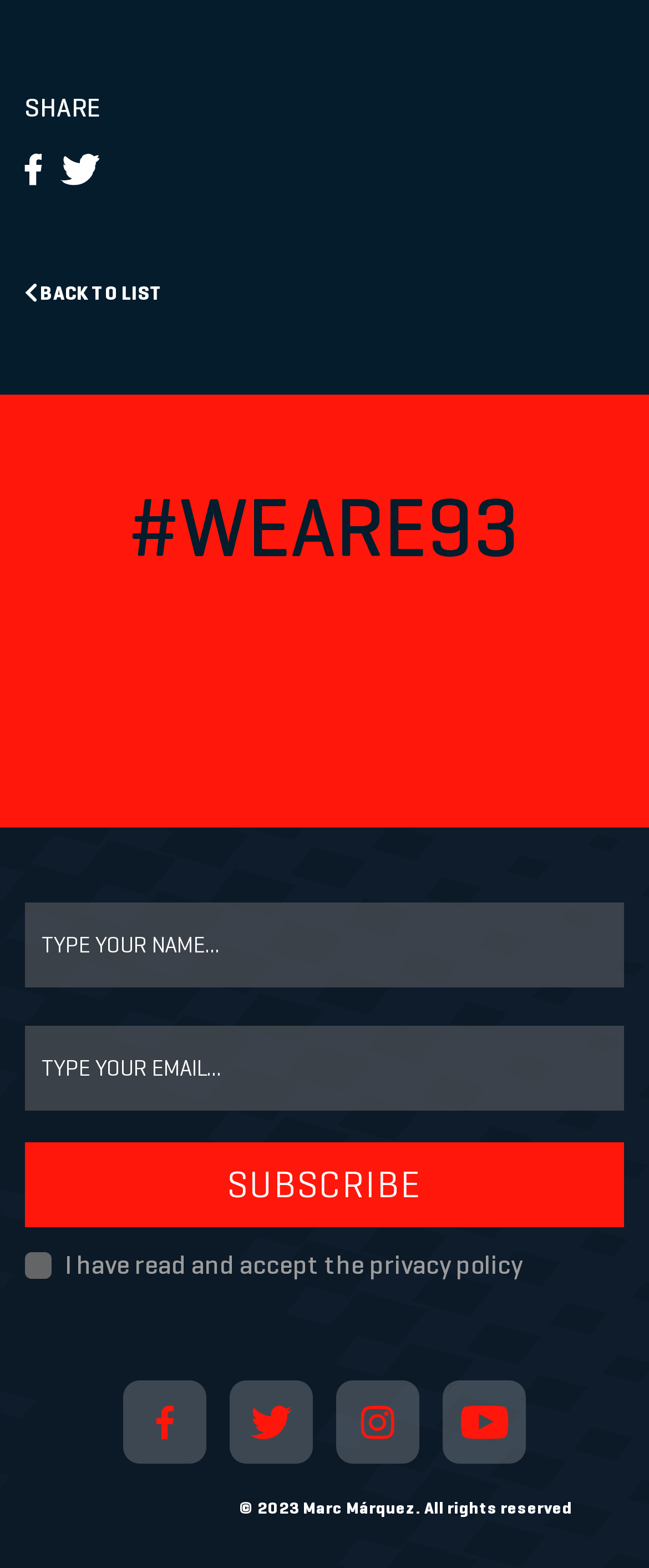Find the bounding box coordinates for the area that must be clicked to perform this action: "Check the 'I have read and accept the privacy policy' checkbox".

[0.1, 0.795, 0.133, 0.808]